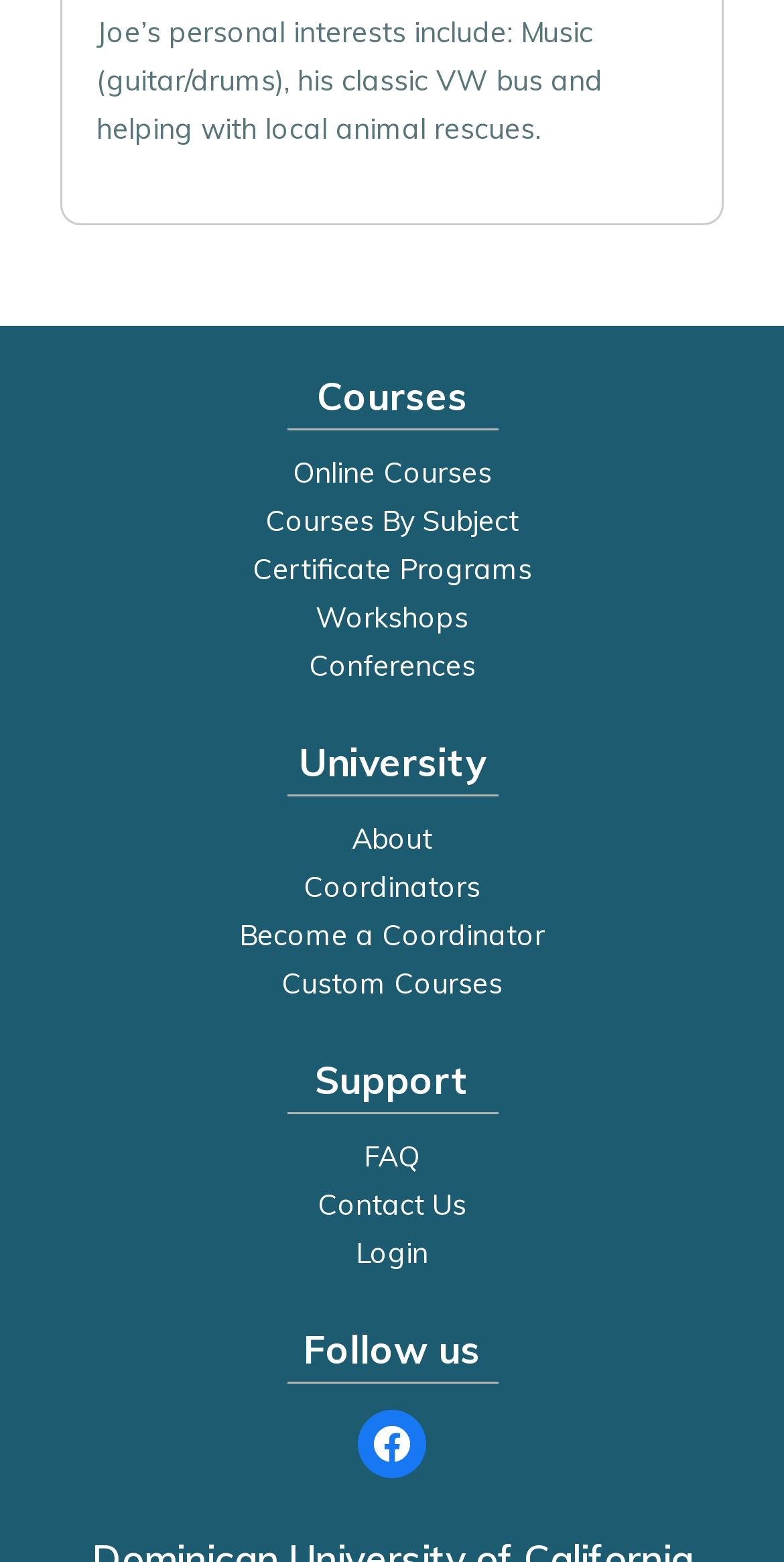Locate the bounding box coordinates of the clickable area needed to fulfill the instruction: "Follow on Facebook".

[0.456, 0.909, 0.544, 0.935]